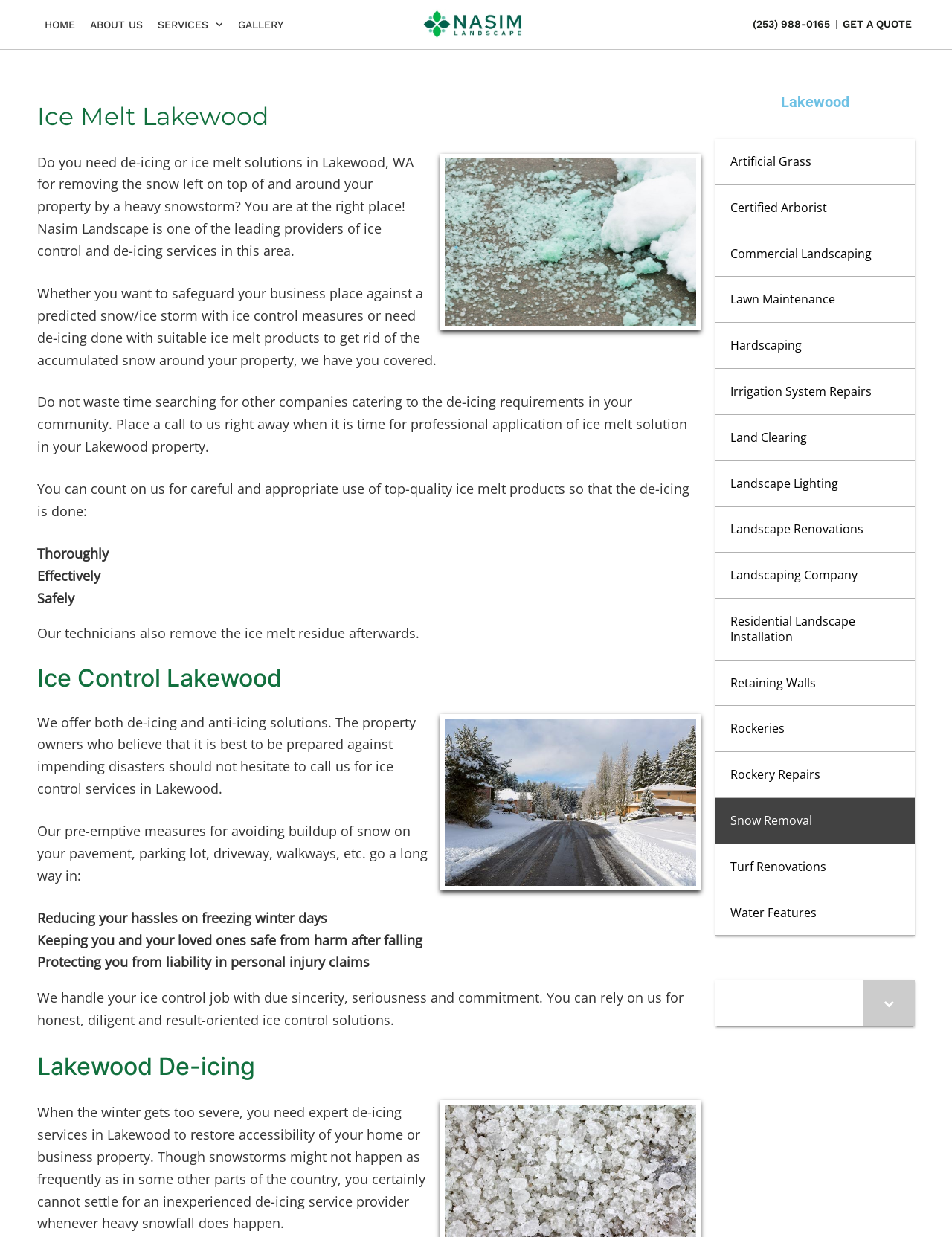Identify the bounding box coordinates of the area that should be clicked in order to complete the given instruction: "Click HOME". The bounding box coordinates should be four float numbers between 0 and 1, i.e., [left, top, right, bottom].

[0.039, 0.006, 0.087, 0.034]